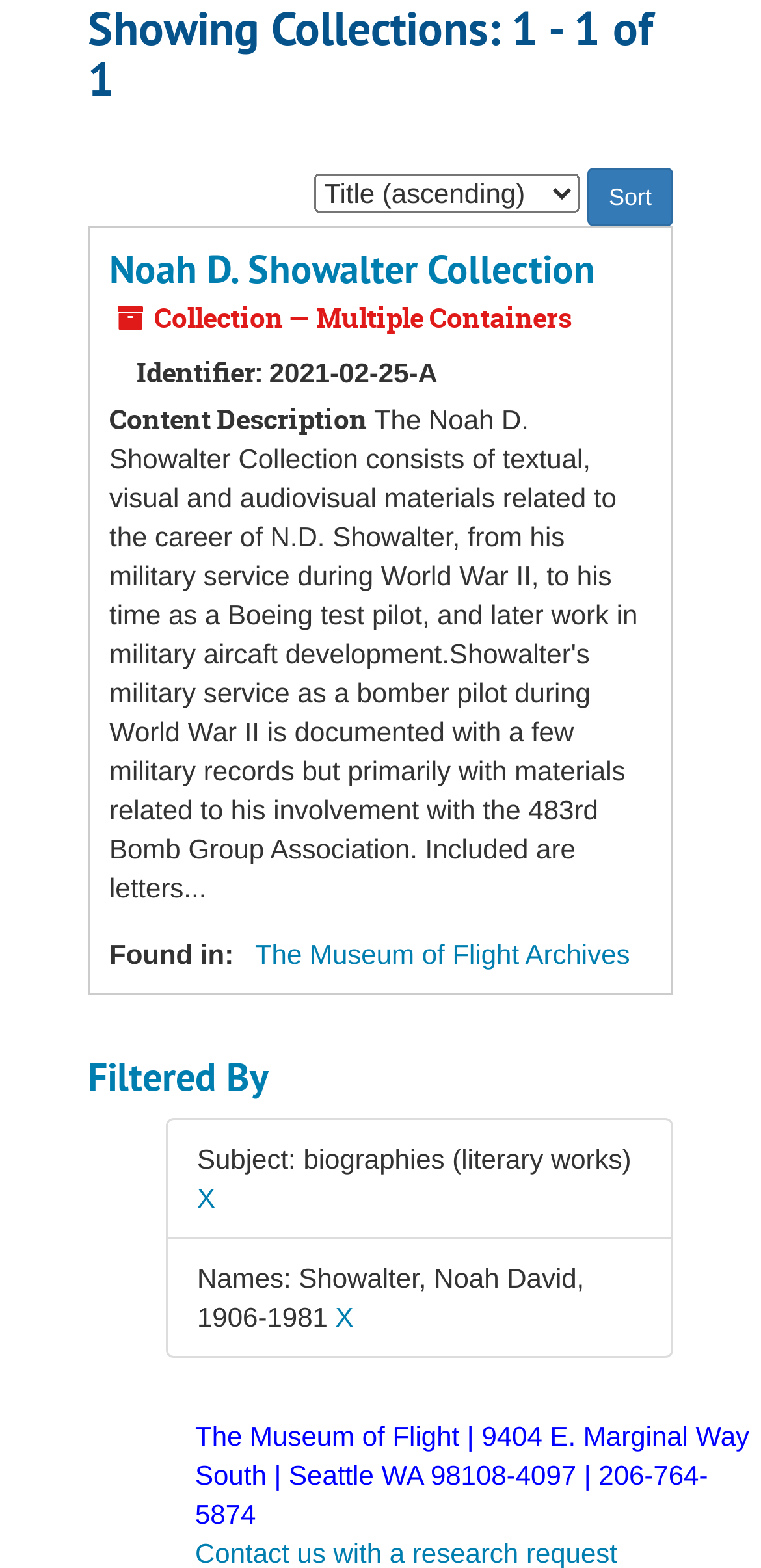Bounding box coordinates are specified in the format (top-left x, top-left y, bottom-right x, bottom-right y). All values are floating point numbers bounded between 0 and 1. Please provide the bounding box coordinate of the region this sentence describes: X

[0.259, 0.754, 0.283, 0.774]